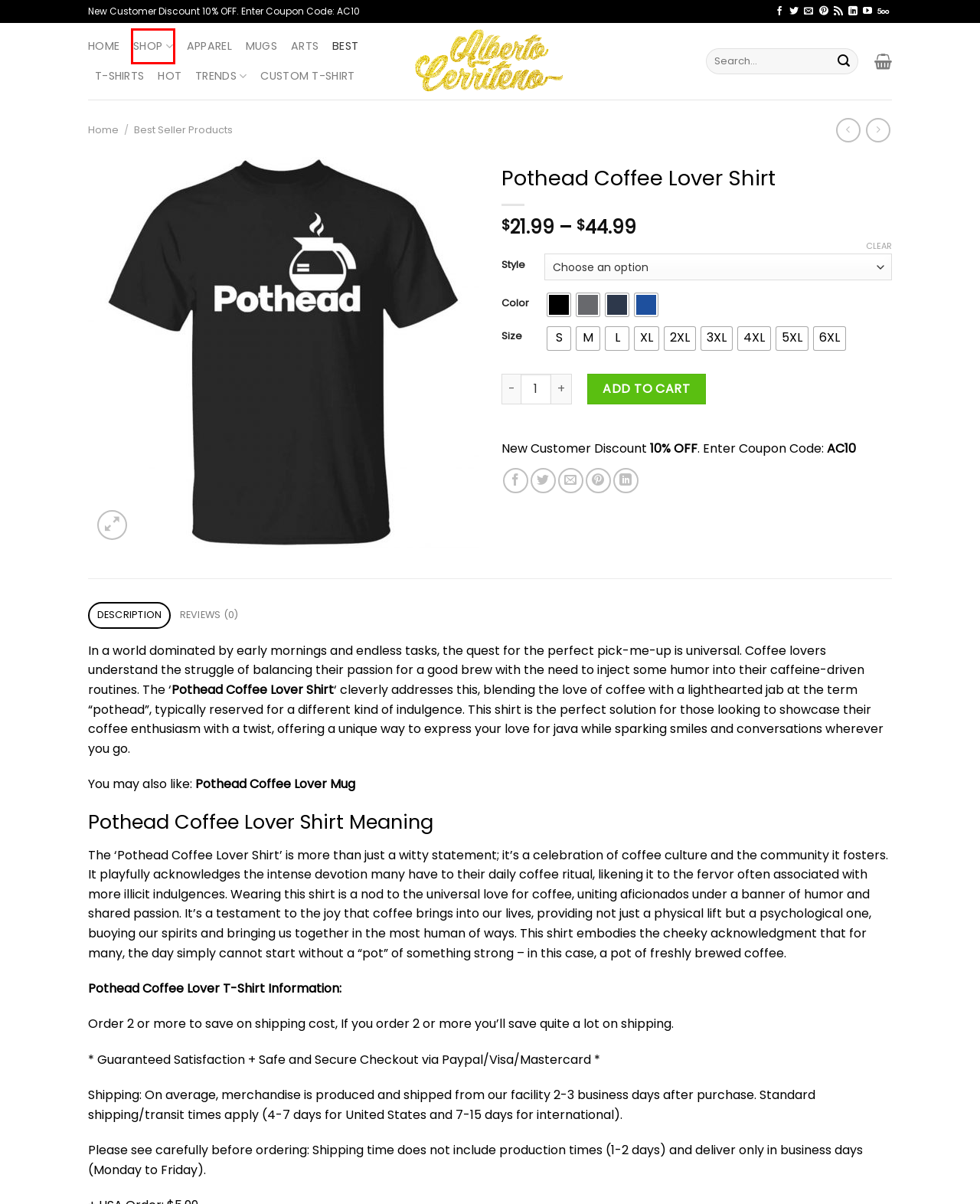Please examine the screenshot provided, which contains a red bounding box around a UI element. Select the webpage description that most accurately describes the new page displayed after clicking the highlighted element. Here are the candidates:
A. Apparel - Alberto Cerriteno
B. Shop
C. Cart
D. T-Shirts for Sale - Alberto Cerriteno
E. Discover Unique Art Merch: Shop Creative Apparel and Gifts
F. Mugs
G. Hot Seller Products T-Shirts, Hoodies, Long Sleeve, Mugs, Face Mask - Alberto Cerriteno
H. Alberto Cerriteno: T-Shirts, Hoodies, Mugs, Arts

B